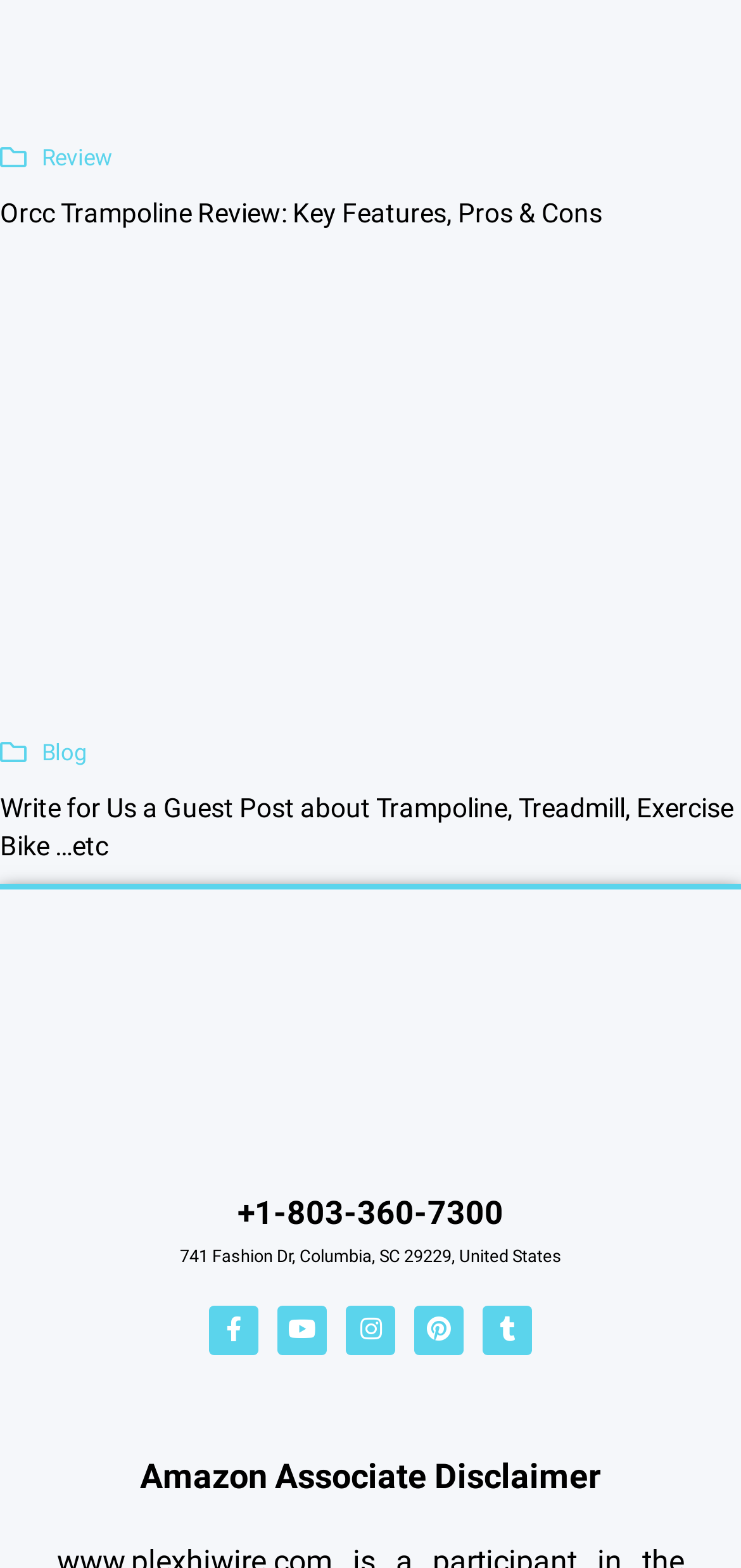What type of disclaimer is on this page?
Use the information from the screenshot to give a comprehensive response to the question.

I found the disclaimer by looking for a heading element at the bottom of the page, which is 'Amazon Associate Disclaimer', indicating that the website is an Amazon associate.